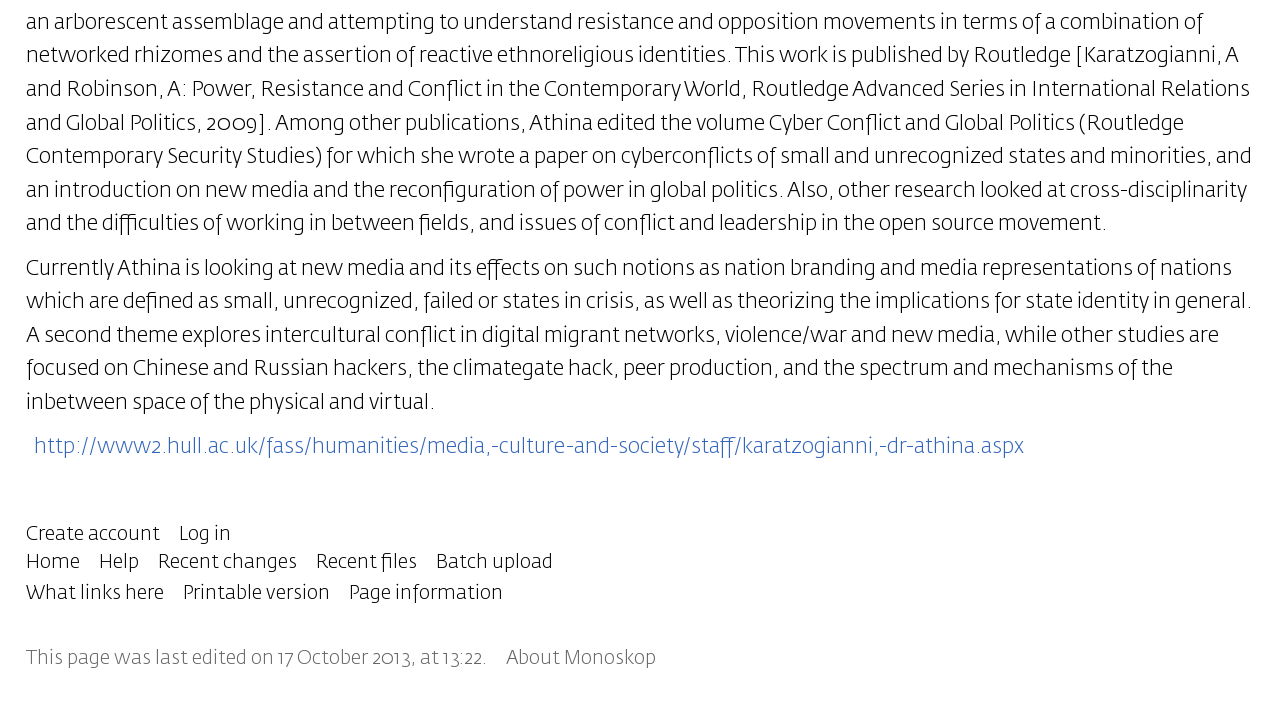Identify the bounding box coordinates for the UI element described as follows: Page information. Use the format (top-left x, top-left y, bottom-right x, bottom-right y) and ensure all values are floating point numbers between 0 and 1.

[0.273, 0.829, 0.393, 0.856]